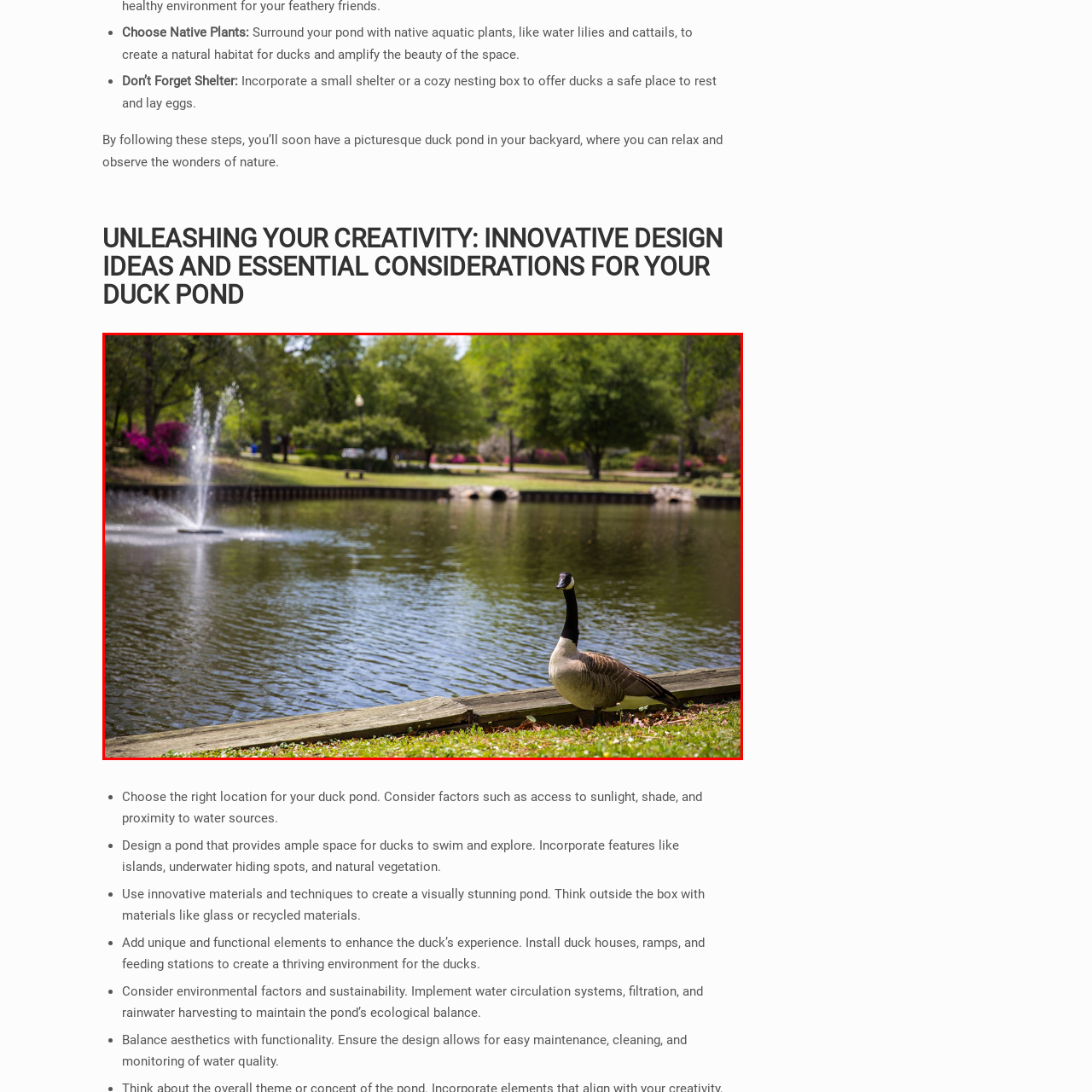Give a detailed account of the visual elements present in the image highlighted by the red border.

This serene image captures a tranquil pond scene, where a Canada goose stands gracefully at the water's edge, its attentive posture reflecting a moment of calm in nature. In the background, a gentle fountain sprays water into the air, creating a picturesque focal point in the center of the pond. Surrounding the water are lush green trees, offering shade and tranquility, while vibrant pink flowers add a splash of color to the landscape, hinting at the beauty of spring. The peaceful ambiance is enhanced by well-maintained pathways and benches, inviting visitors to relax and observe the local wildlife. This scene beautifully illustrates the harmony between nature and thoughtfully designed outdoor spaces, perfect for birds like ducks and geese that thrive in such idyllic habitats.